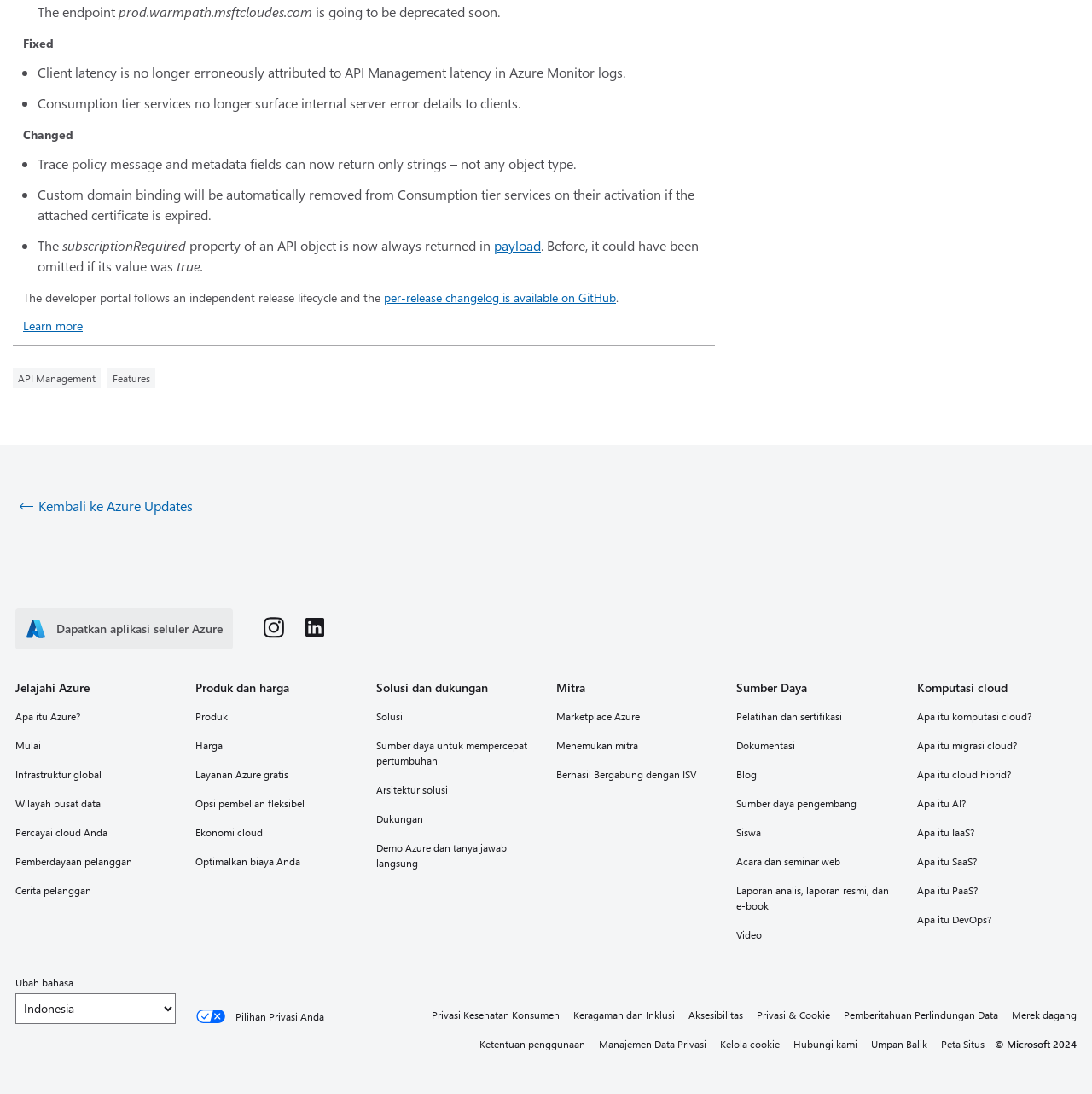What is the purpose of the developer portal?
Refer to the image and provide a one-word or short phrase answer.

Follows an independent release lifecycle